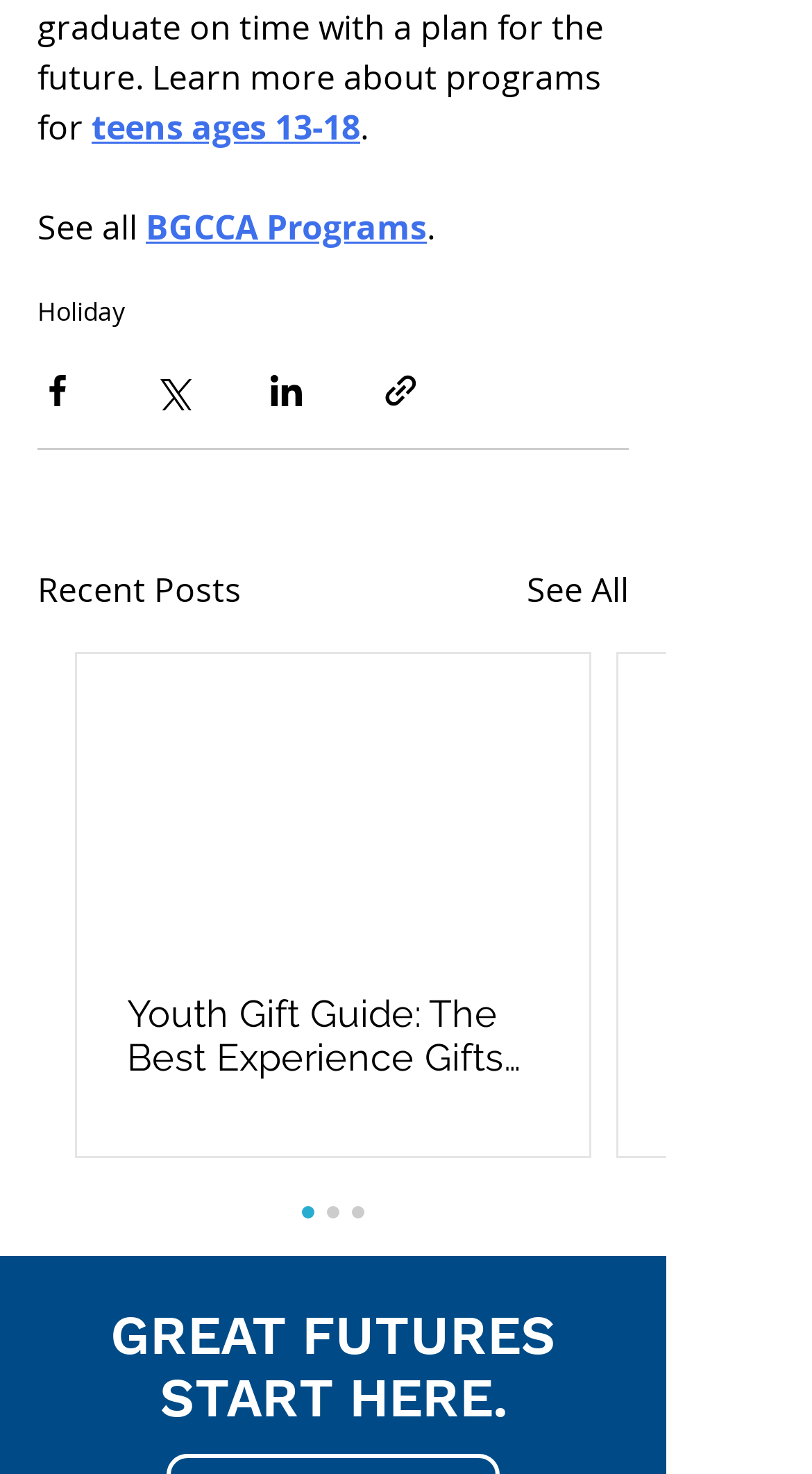Using the format (top-left x, top-left y, bottom-right x, bottom-right y), and given the element description, identify the bounding box coordinates within the screenshot: BGCCA Programs

[0.179, 0.138, 0.526, 0.169]